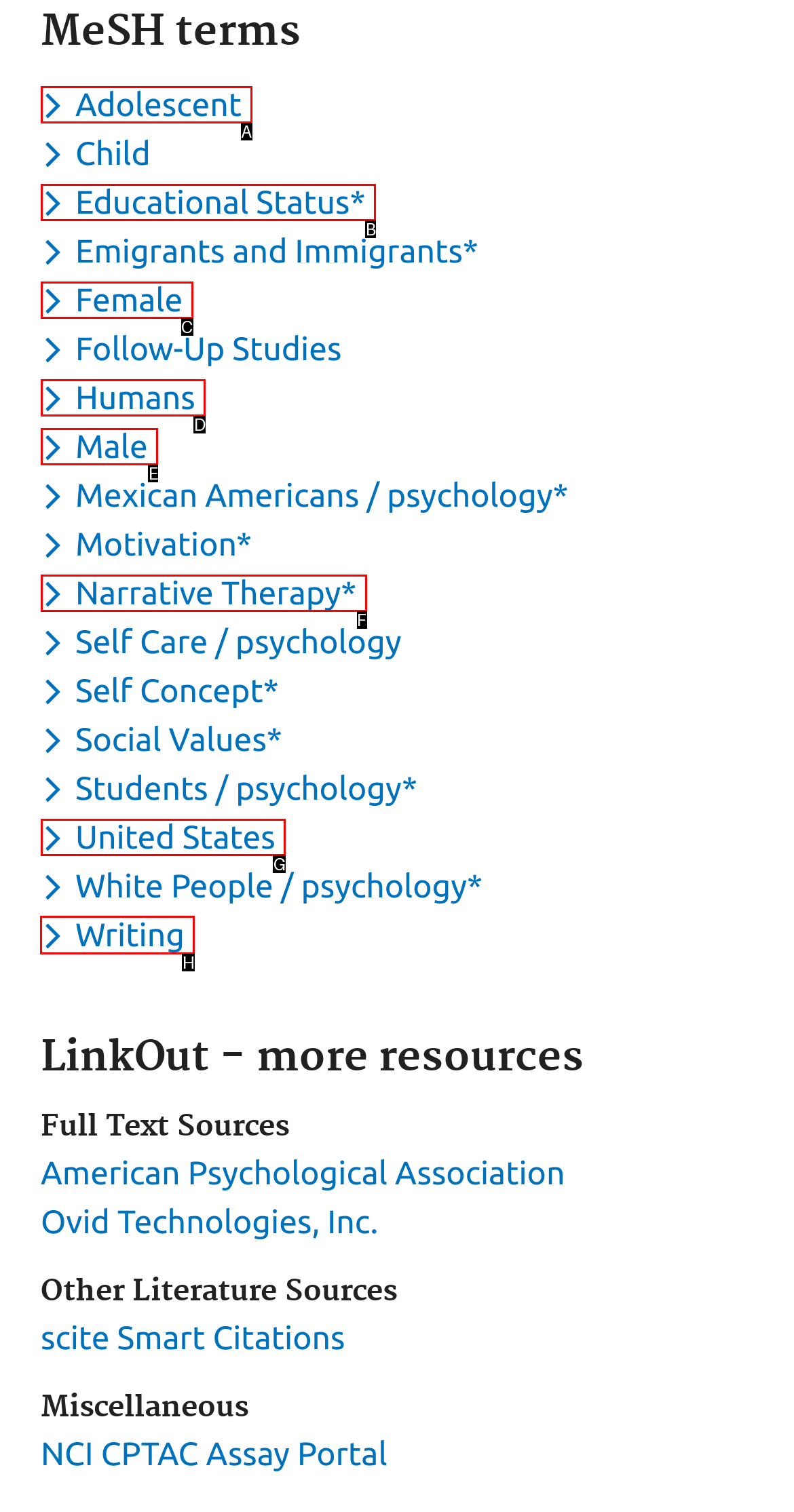Determine the letter of the UI element that you need to click to perform the task: Toggle dropdown menu for keyword Writing.
Provide your answer with the appropriate option's letter.

H